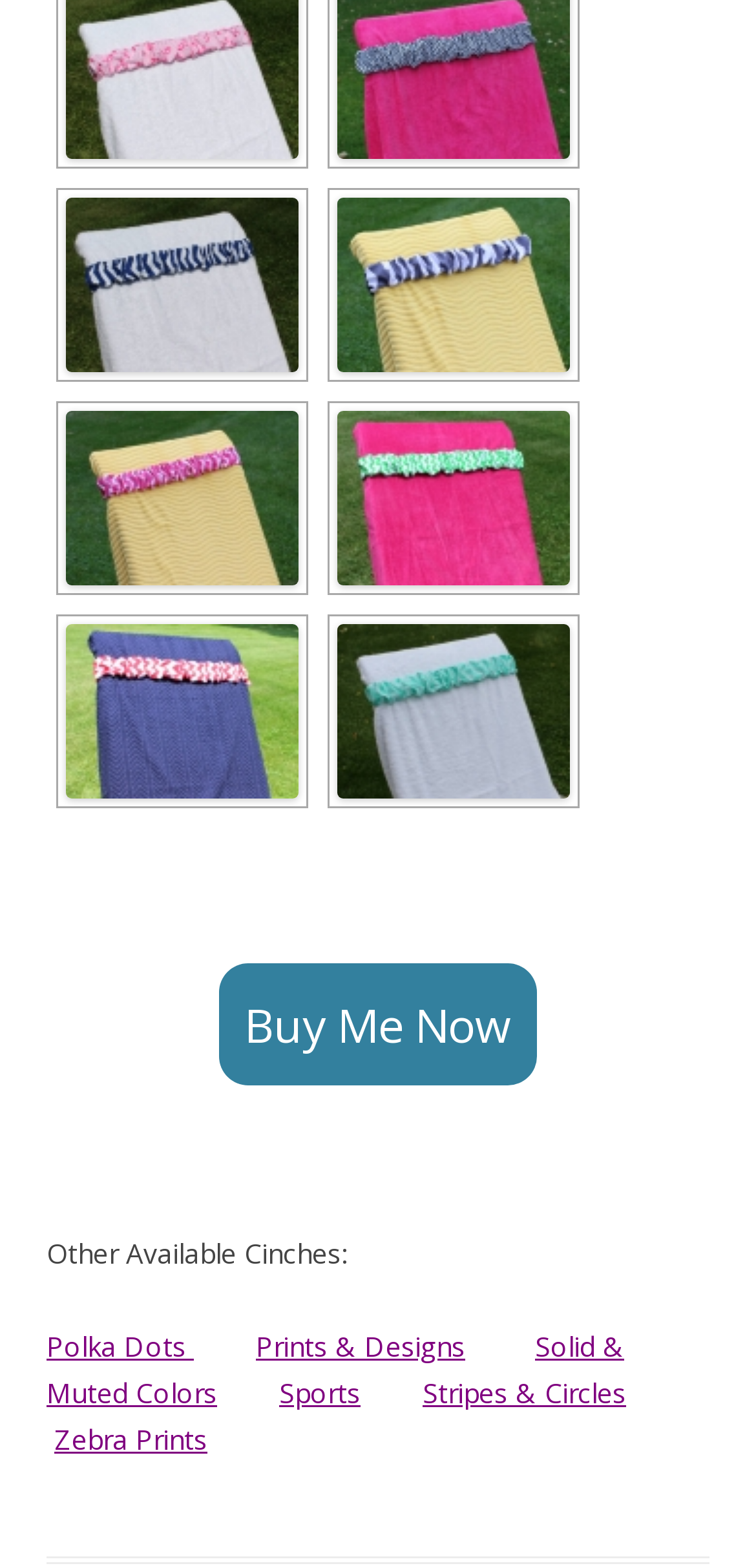Refer to the screenshot and answer the following question in detail:
How many chevron links are there?

I counted the number of links with 'Chevron' in their text, and there are 5 of them: Cobalt Blue Chevron, Gray Chevron, Hot Pink Chevron, Bright Green Chevron, and Red Chevron.